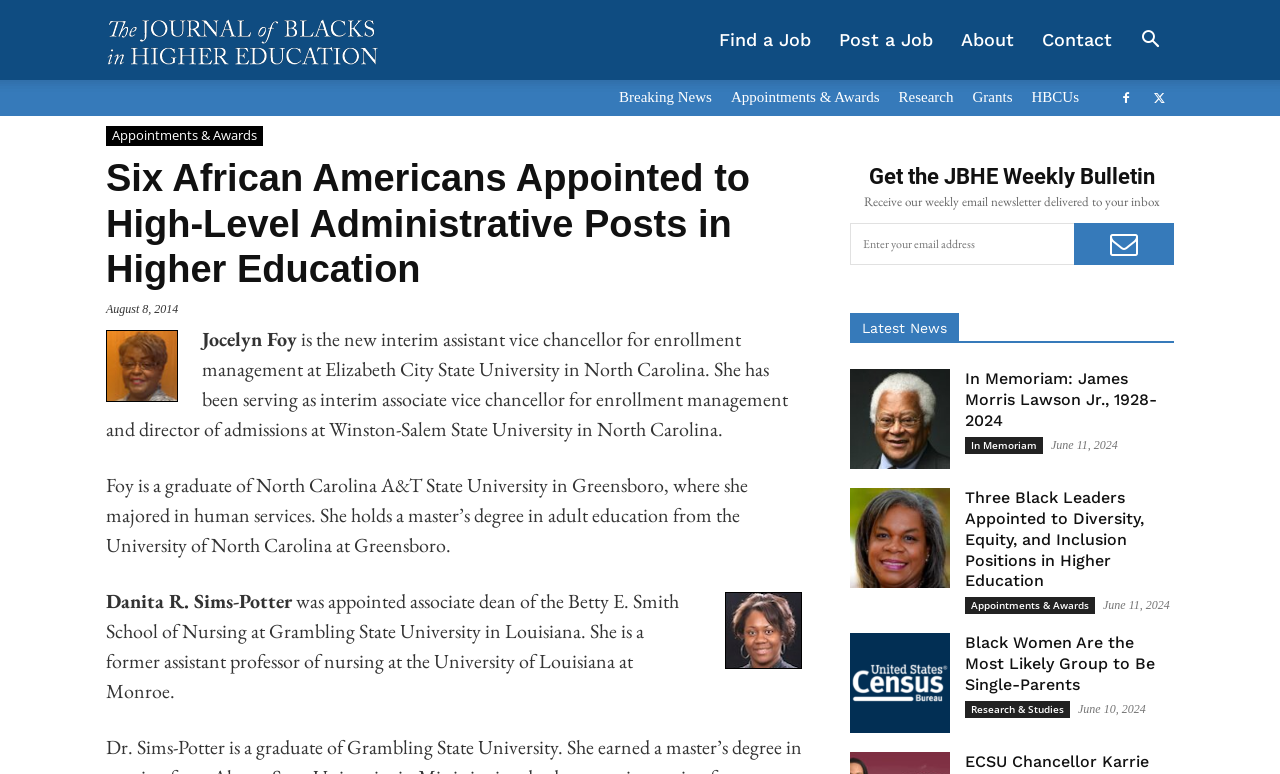Please find the bounding box for the UI component described as follows: "Breaking News".

[0.484, 0.115, 0.556, 0.136]